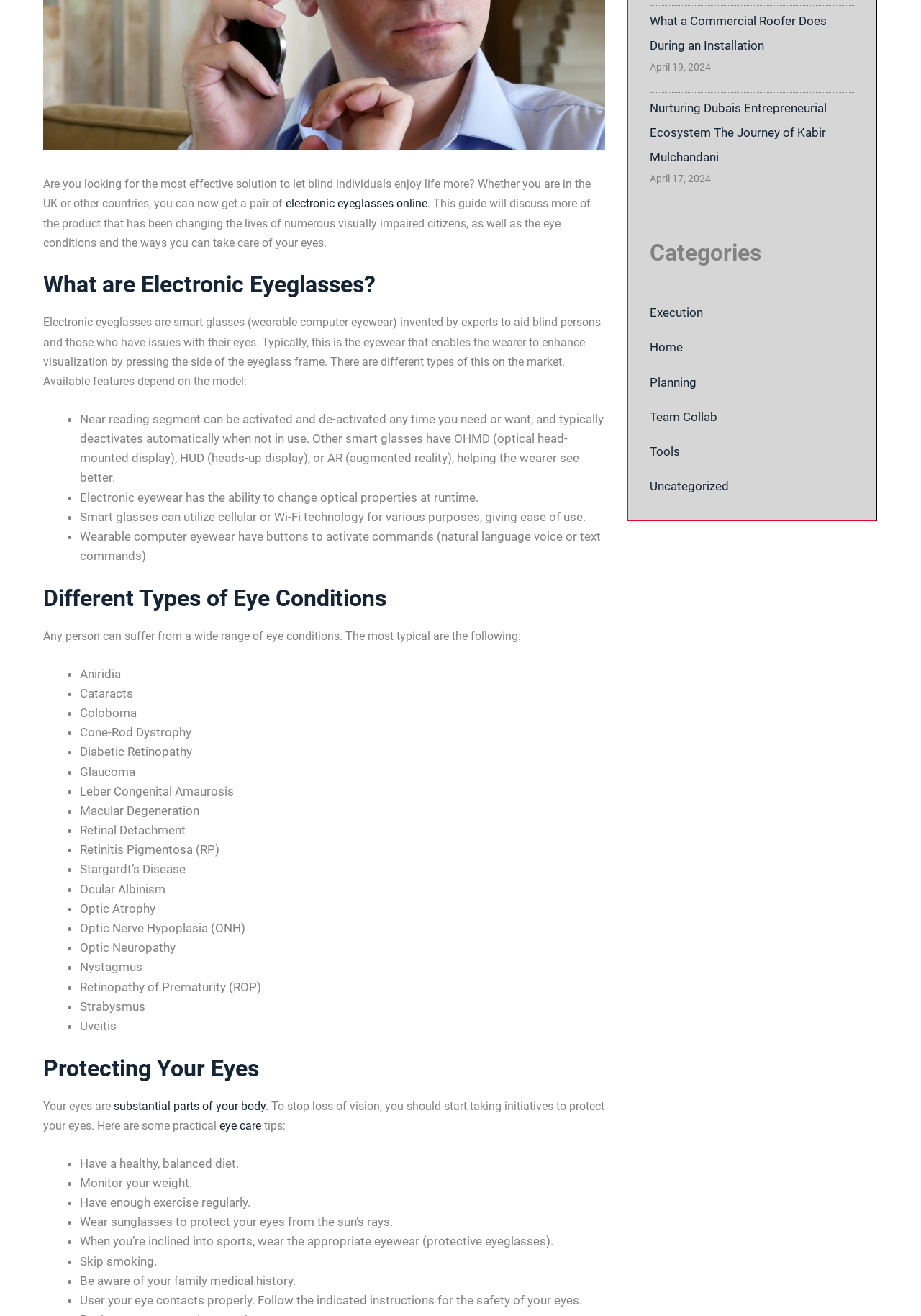Extract the bounding box coordinates for the described element: "electronic eyeglasses online". The coordinates should be represented as four float numbers between 0 and 1: [left, top, right, bottom].

[0.31, 0.15, 0.464, 0.16]